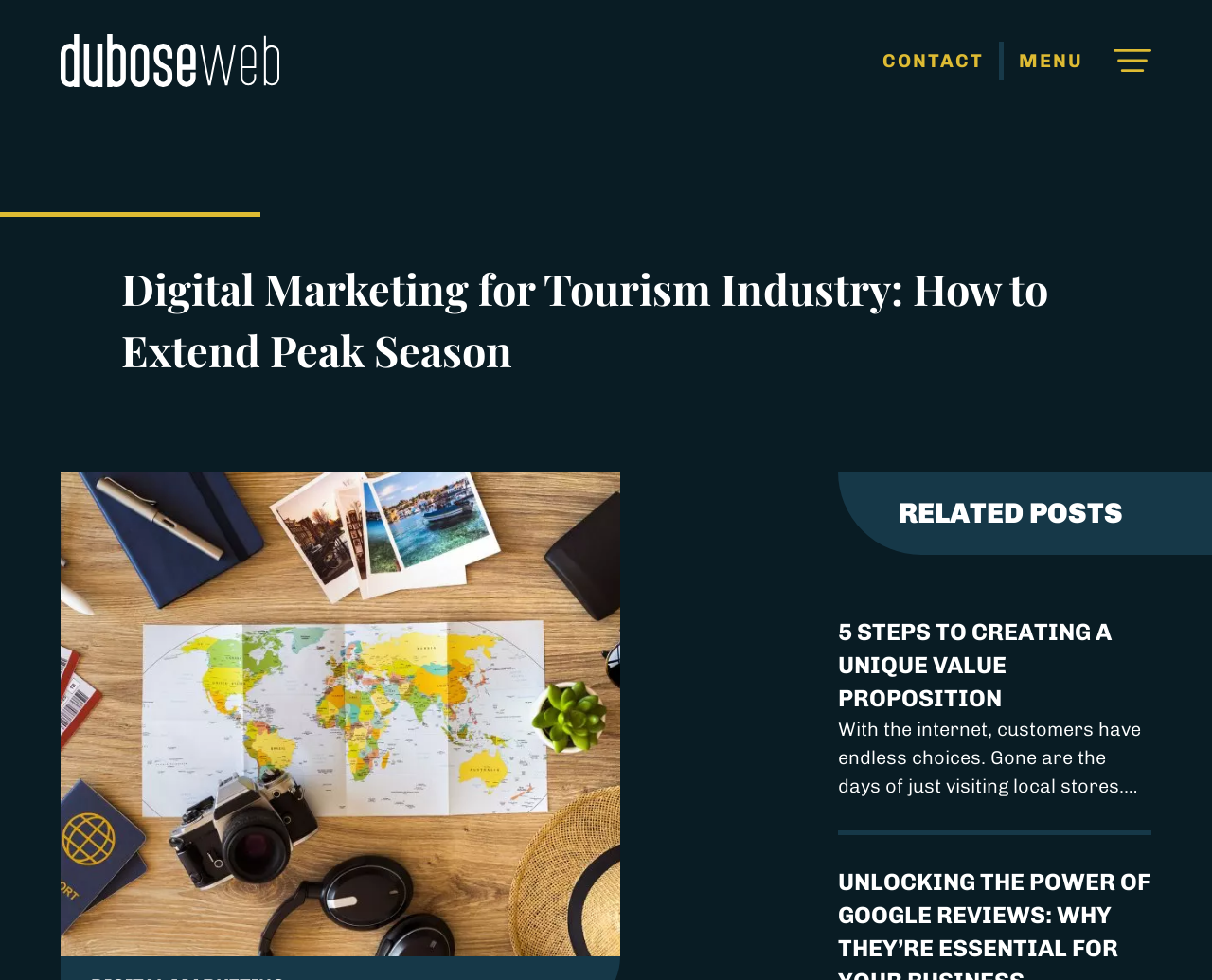What is the topic of the main heading?
Examine the image and provide an in-depth answer to the question.

The main heading is located below the navigation menu and it is a heading element, which indicates that it is a title of the main content. The text of the heading is 'Digital Marketing for Tourism Industry: How to Extend Peak Season'.